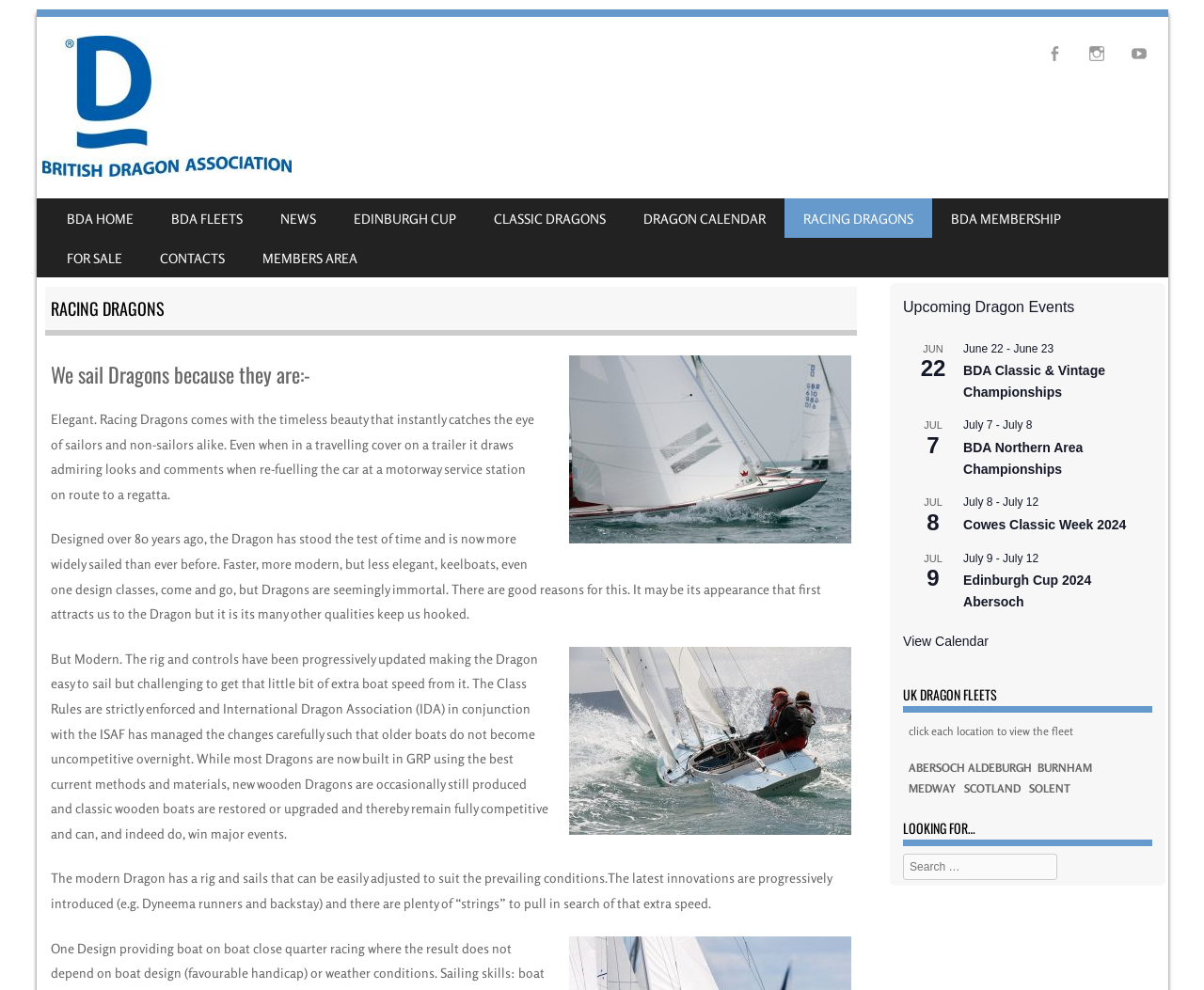From the webpage screenshot, predict the bounding box coordinates (top-left x, top-left y, bottom-right x, bottom-right y) for the UI element described here: BDA Home

[0.039, 0.2, 0.126, 0.24]